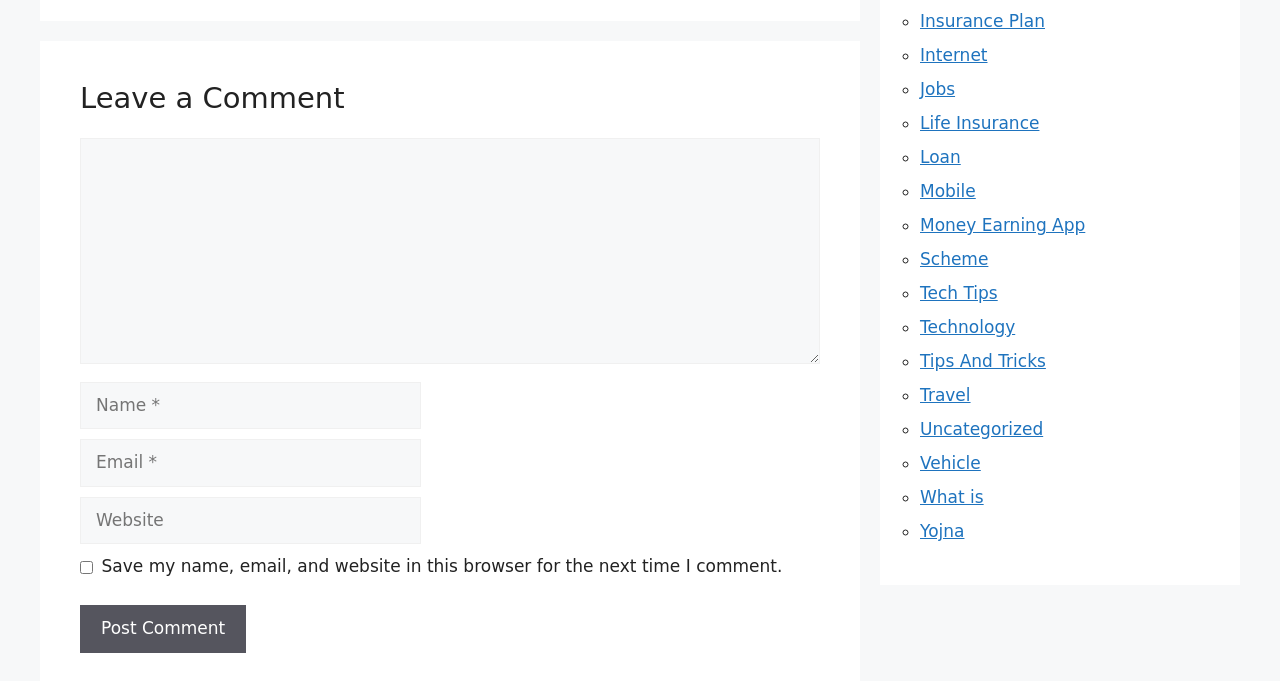What is the function of the checkbox?
Based on the screenshot, respond with a single word or phrase.

Save user data